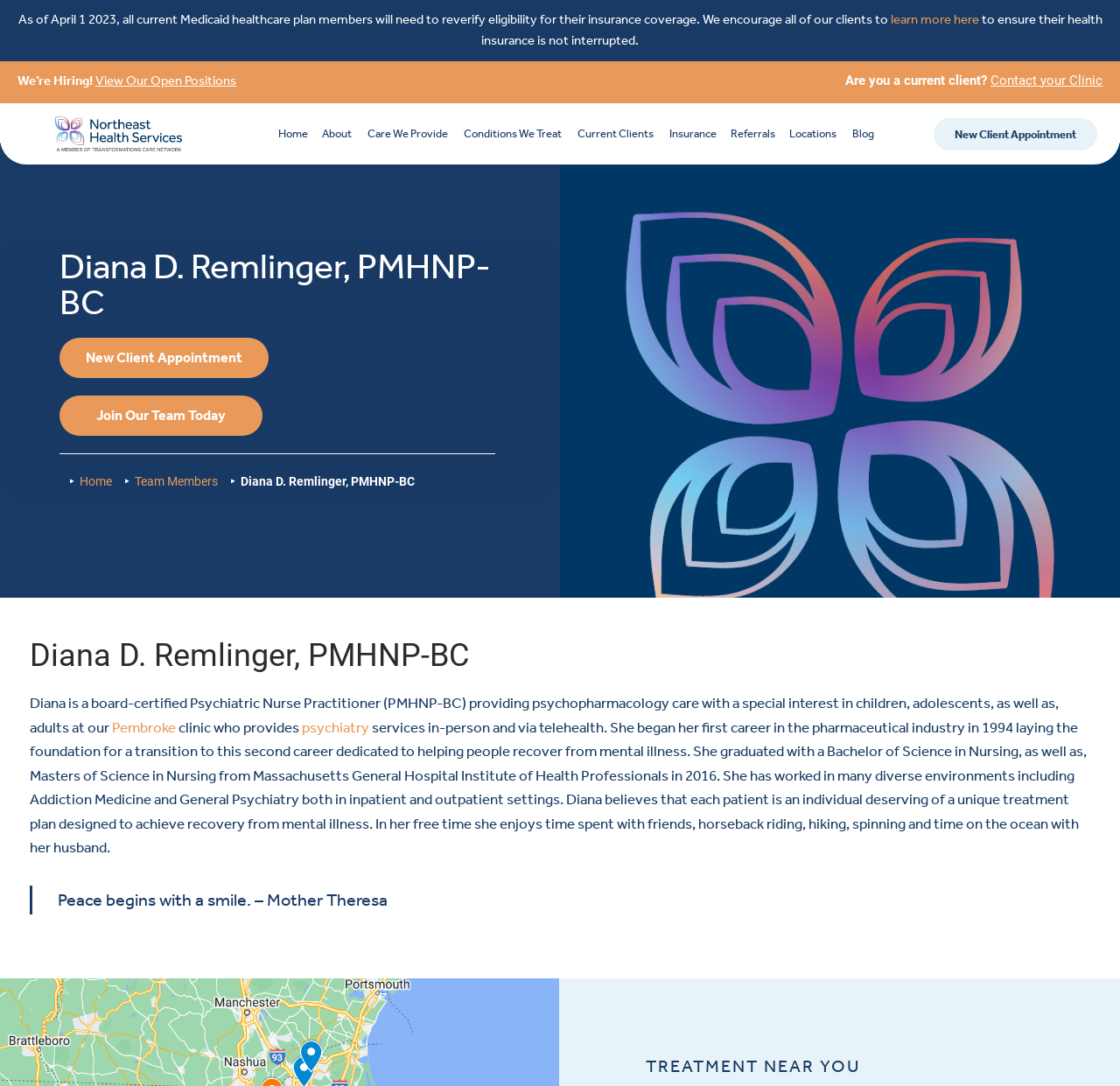Locate the bounding box coordinates of the element I should click to achieve the following instruction: "Click the 'Compare Prices Instantly' button".

None